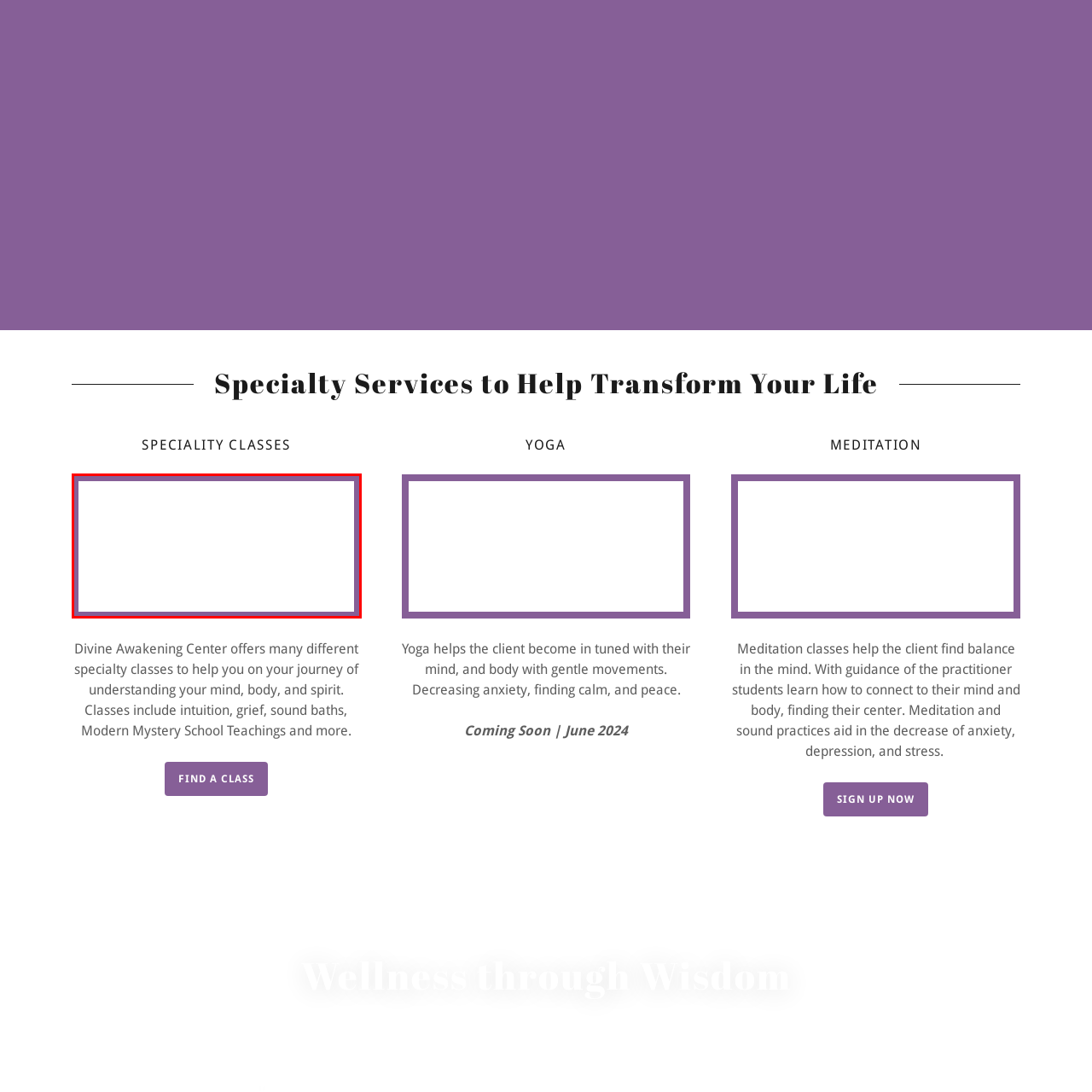Examine the portion of the image marked by the red rectangle, What is the focus of the textual content? Answer concisely using a single word or phrase.

Personal growth and understanding